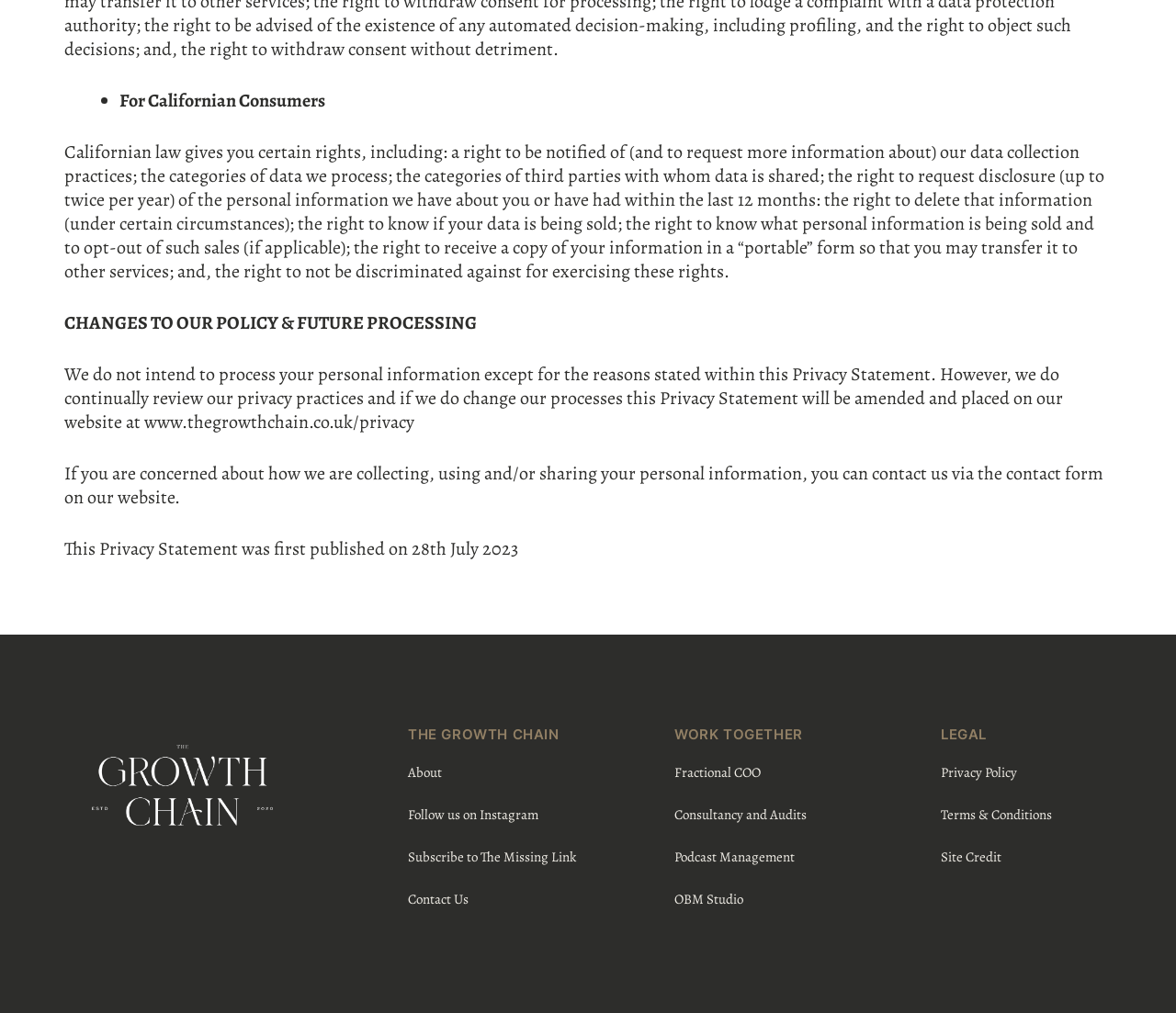Find the bounding box coordinates for the area that must be clicked to perform this action: "Contact us via the contact form".

[0.055, 0.455, 0.938, 0.503]